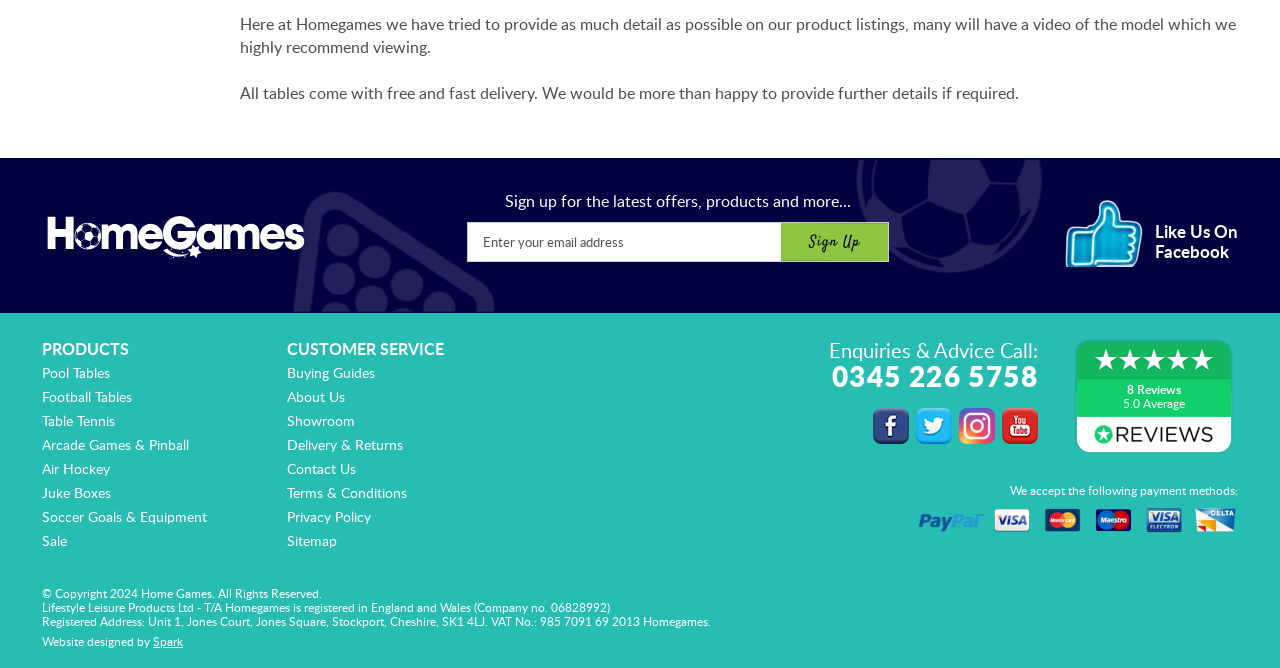What is the average rating of the products?
Can you give a detailed and elaborate answer to the question?

I found the average rating by looking at the section where it says '5.0 Average', which indicates that the average rating of the products is 5.0 out of 5.